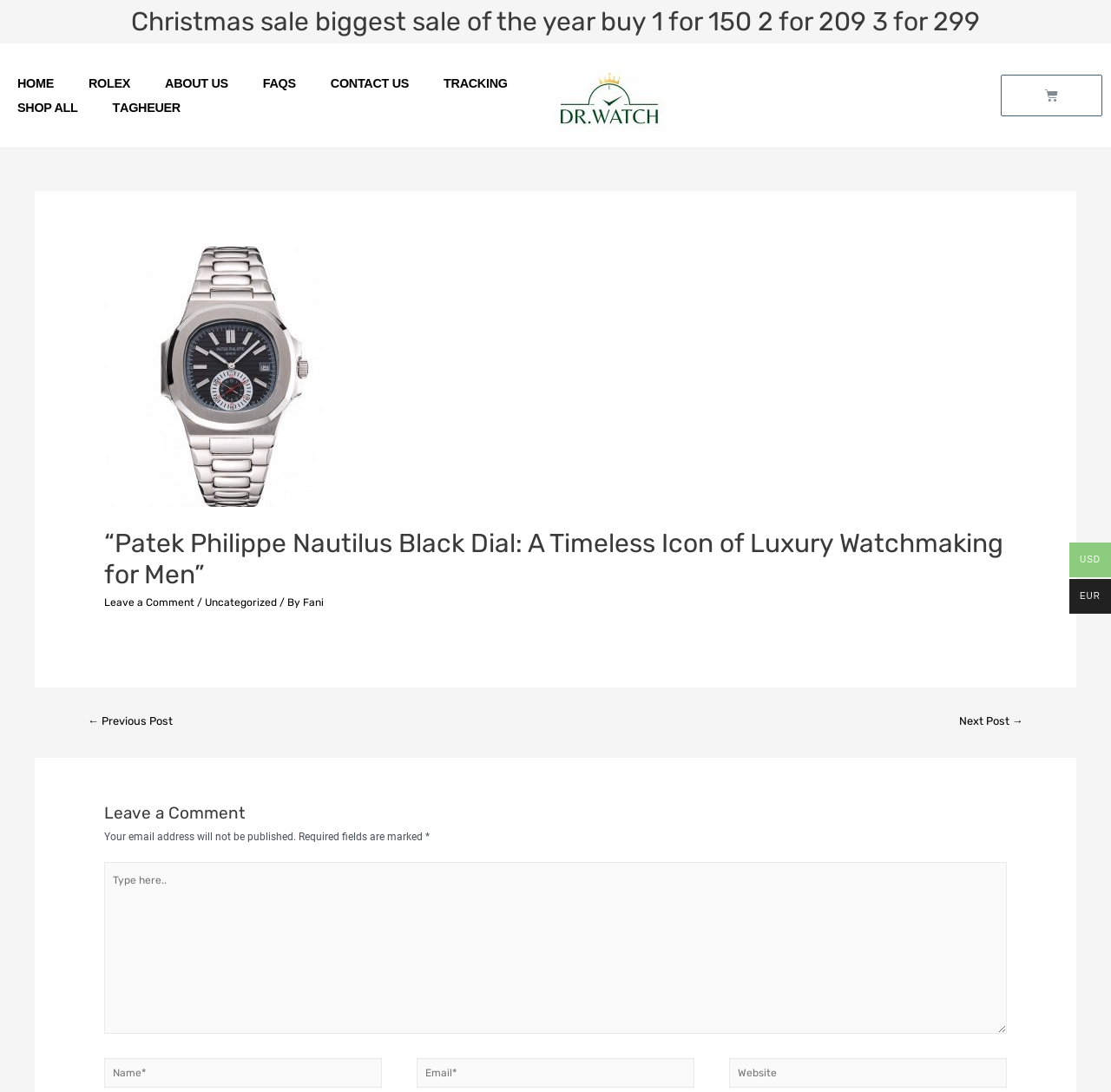Locate the bounding box coordinates of the element to click to perform the following action: 'Type in the comment box'. The coordinates should be given as four float values between 0 and 1, in the form of [left, top, right, bottom].

[0.094, 0.789, 0.906, 0.947]